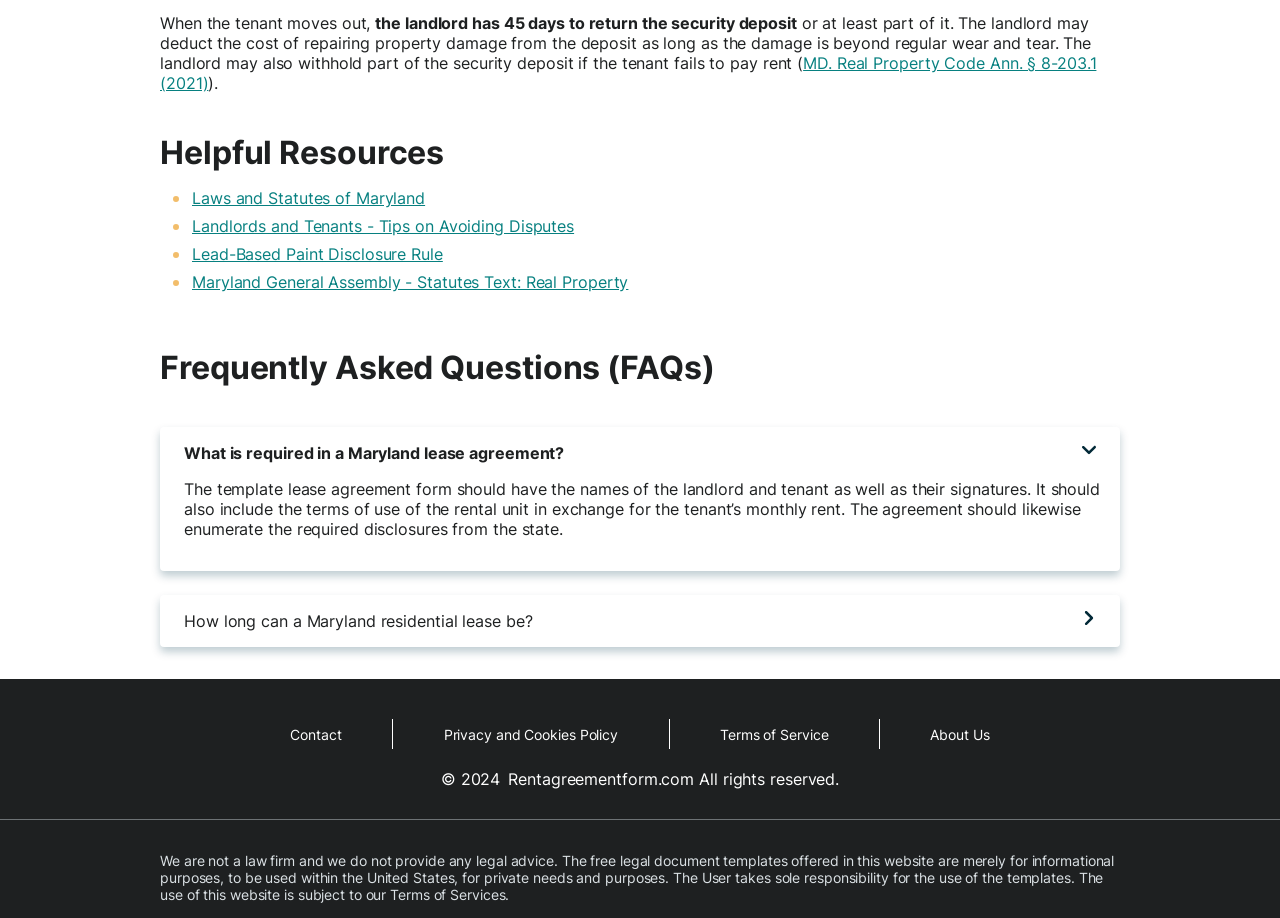Locate the UI element described by Contact in the provided webpage screenshot. Return the bounding box coordinates in the format (top-left x, top-left y, bottom-right x, bottom-right y), ensuring all values are between 0 and 1.

[0.188, 0.683, 0.306, 0.716]